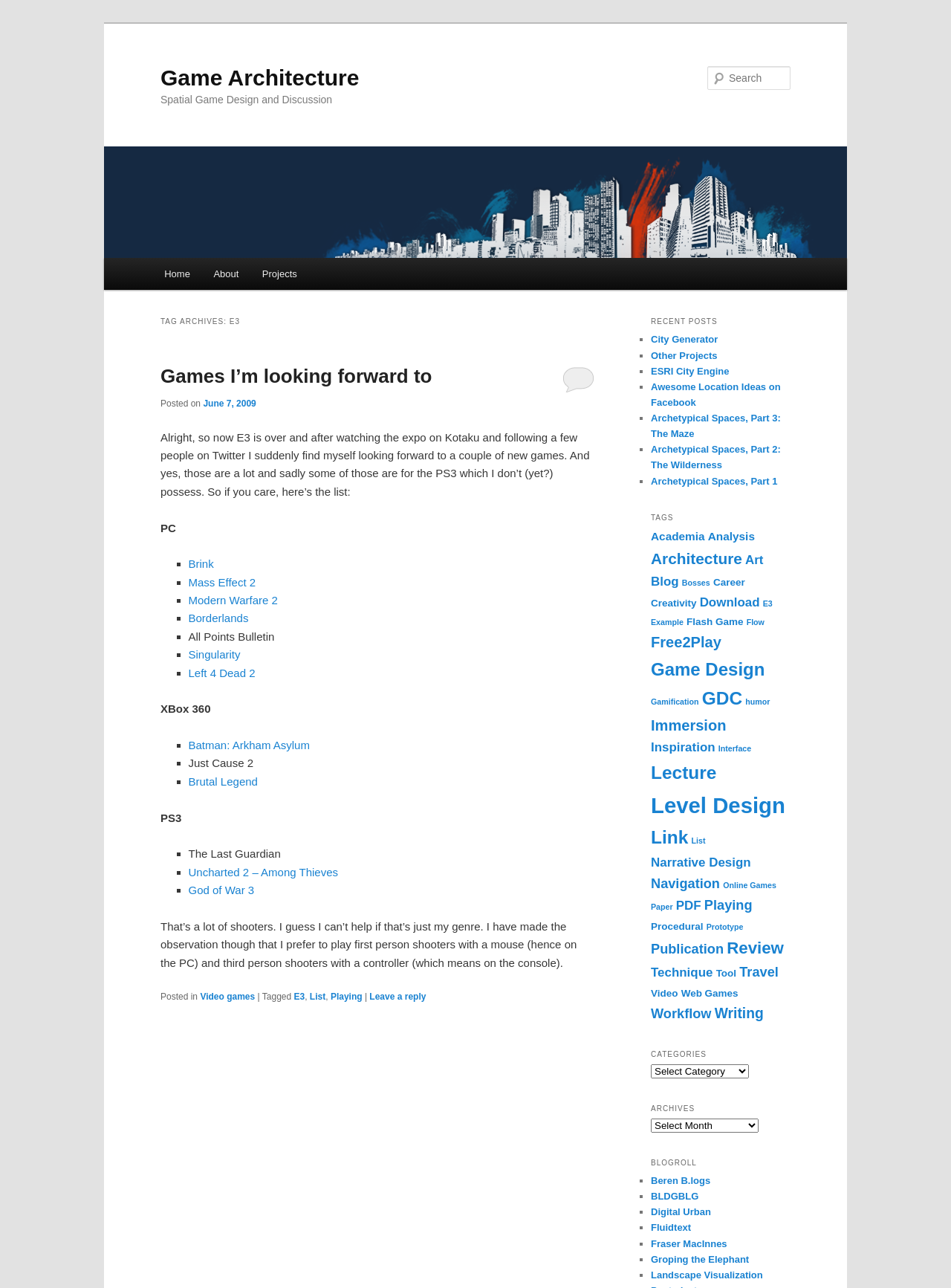Please provide a brief answer to the question using only one word or phrase: 
What is the last game listed under PS3?

God of War 3